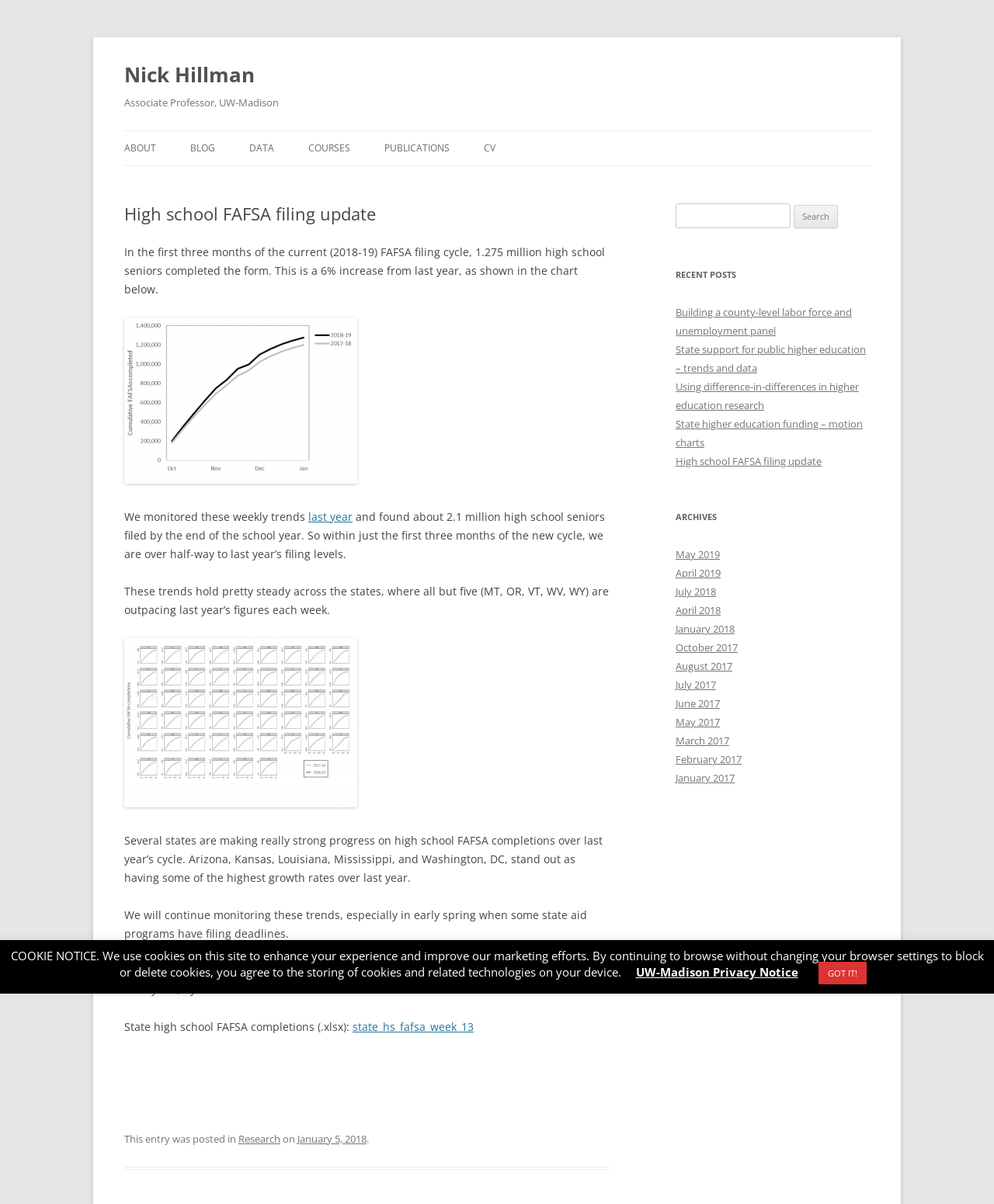Please find the bounding box coordinates in the format (top-left x, top-left y, bottom-right x, bottom-right y) for the given element description. Ensure the coordinates are floating point numbers between 0 and 1. Description: parent_node: Search for: name="s"

[0.68, 0.169, 0.795, 0.19]